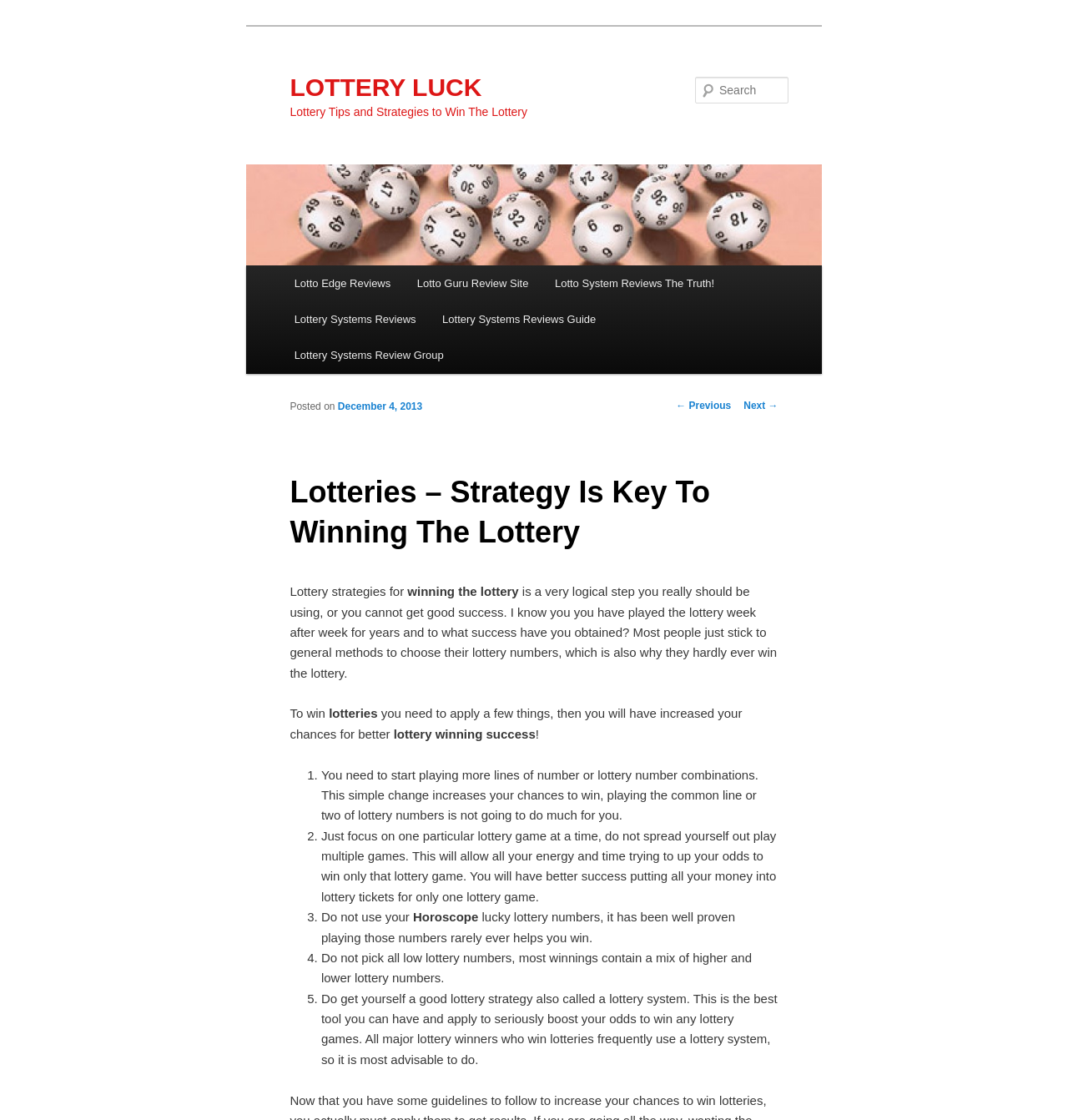Determine the bounding box for the described UI element: "Sponsorship".

None